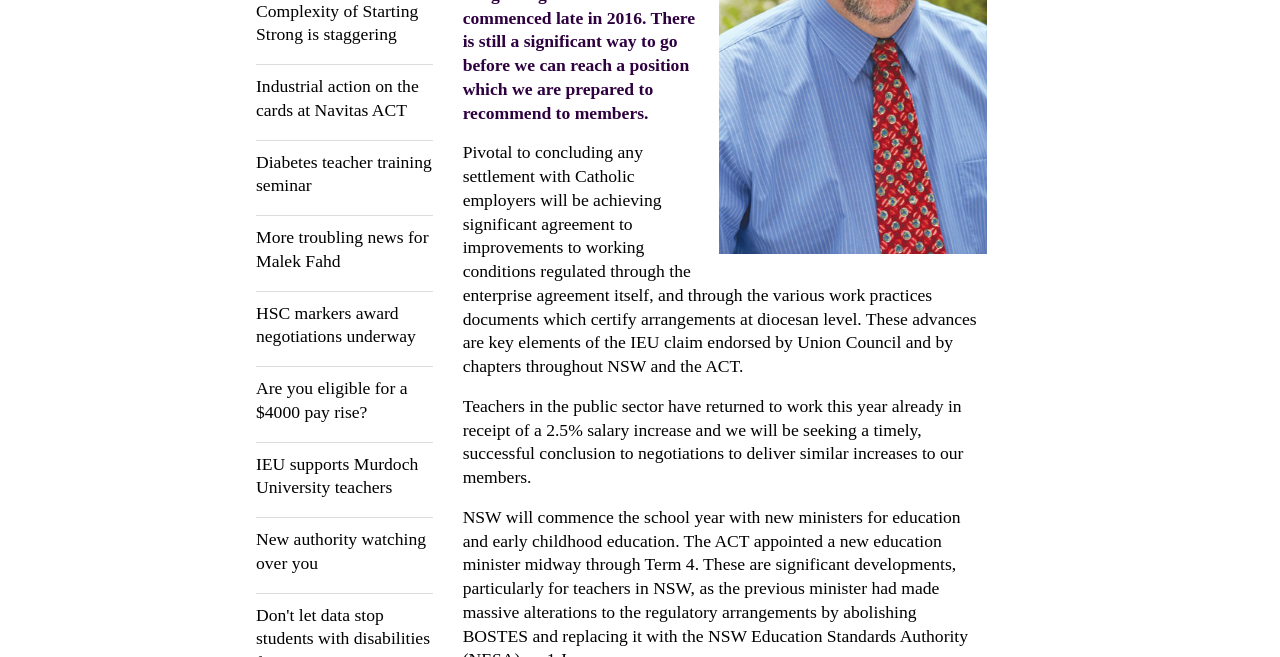Identify the bounding box for the UI element that is described as follows: "Diabetes teacher training seminar".

[0.2, 0.229, 0.338, 0.301]